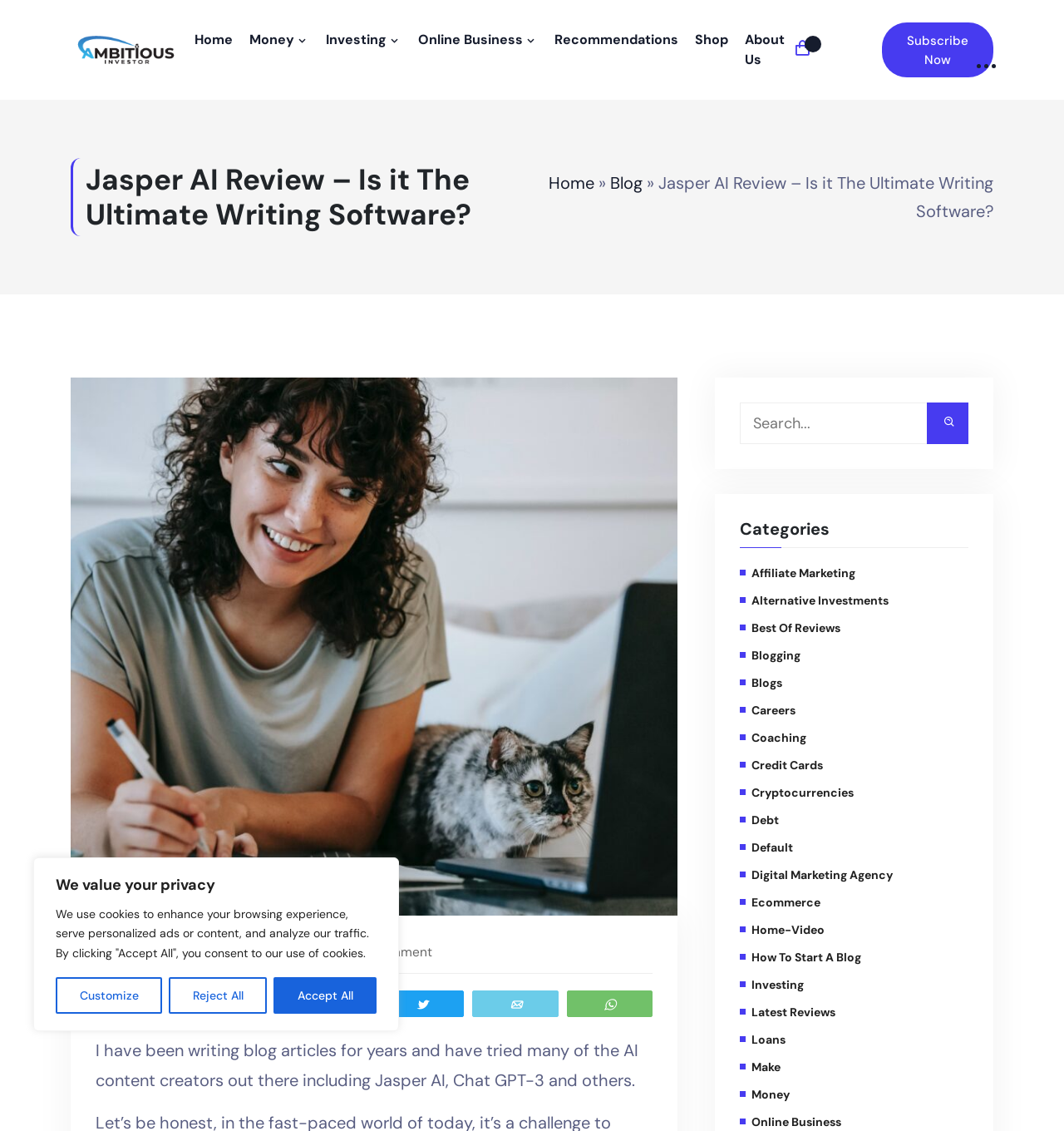Please identify the bounding box coordinates of the clickable area that will fulfill the following instruction: "Call 020 7846 0176". The coordinates should be in the format of four float numbers between 0 and 1, i.e., [left, top, right, bottom].

None